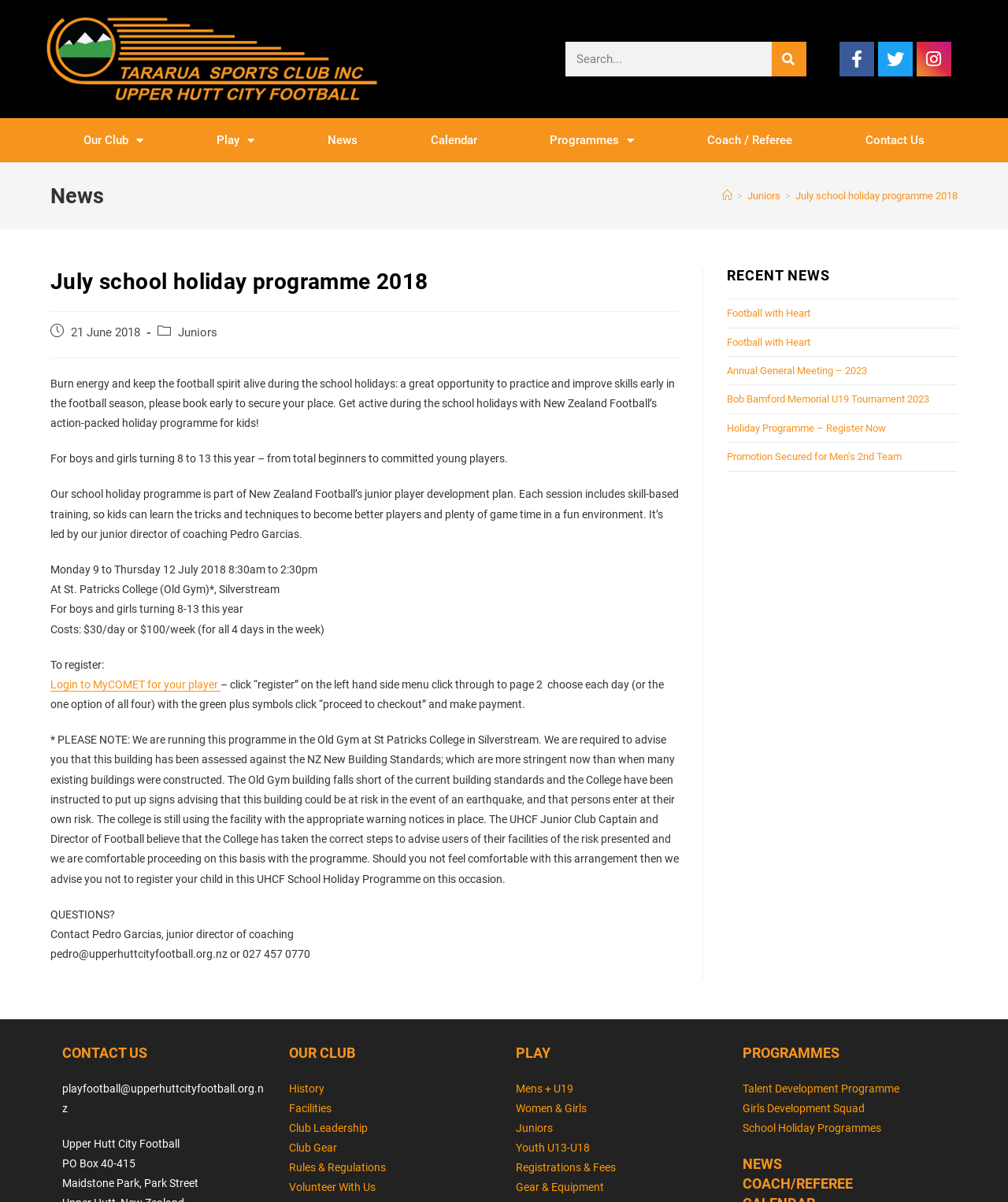Please locate the bounding box coordinates of the element that should be clicked to complete the given instruction: "Register for the holiday programme".

[0.721, 0.351, 0.879, 0.361]